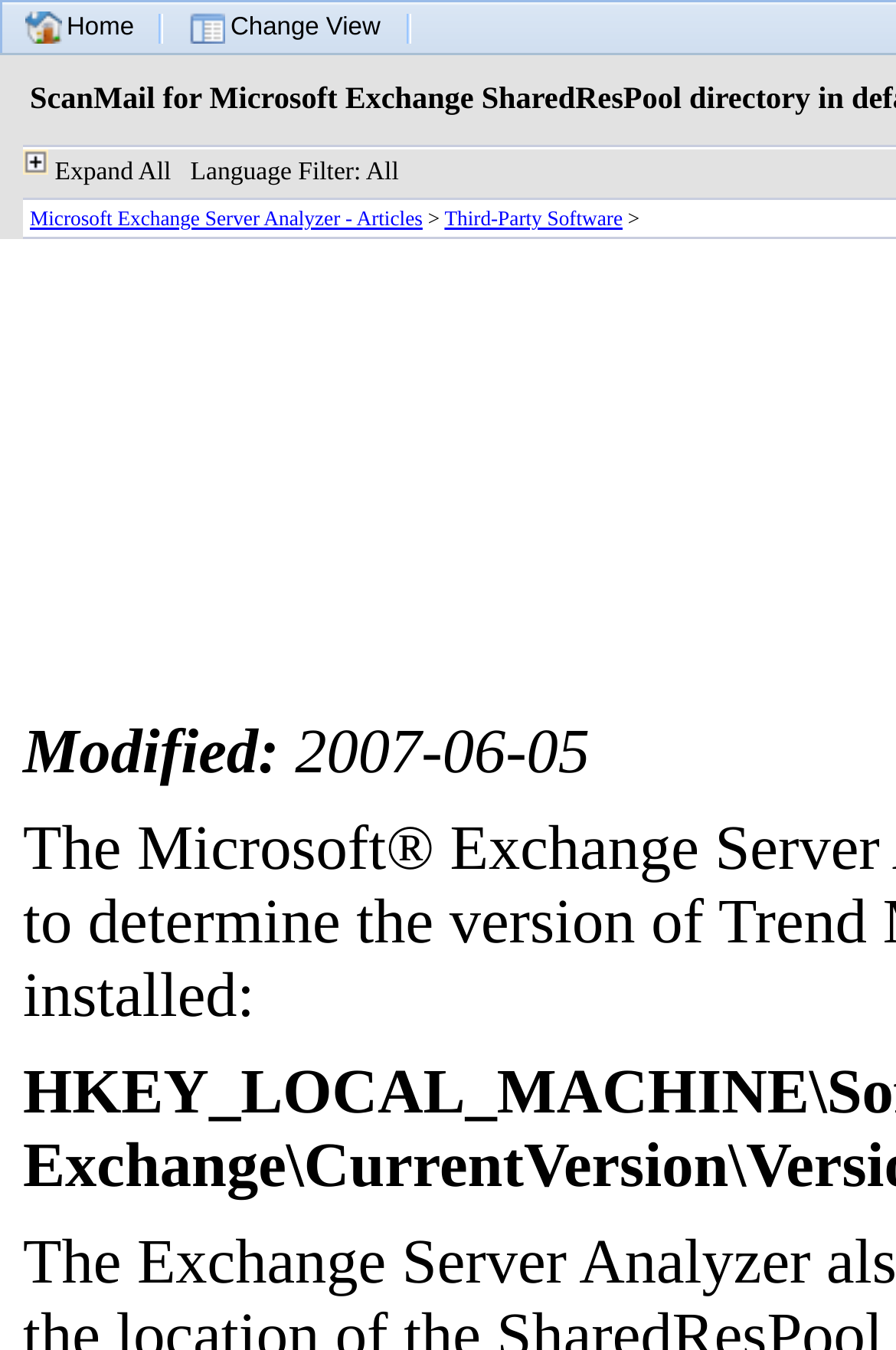Describe all significant elements and features of the webpage.

The webpage appears to be a directory page for ScanMail for Microsoft Exchange SharedResPool. At the top, there is a navigation bar with three main sections: "Home", "Change View", and an empty section. The "Home" link is located on the left side, while the "Change View" link is located in the middle. 

Below the navigation bar, there is an image on the left side, which is not described. To the right of the image, there are two links: "Microsoft Exchange Server Analyzer - Articles" and "Third-Party Software". These links are positioned side by side, with the first link on the left and the second link on the right.

At the bottom of the page, there is a static text element displaying the date "2007-06-05". This text is centered and positioned near the bottom of the page.